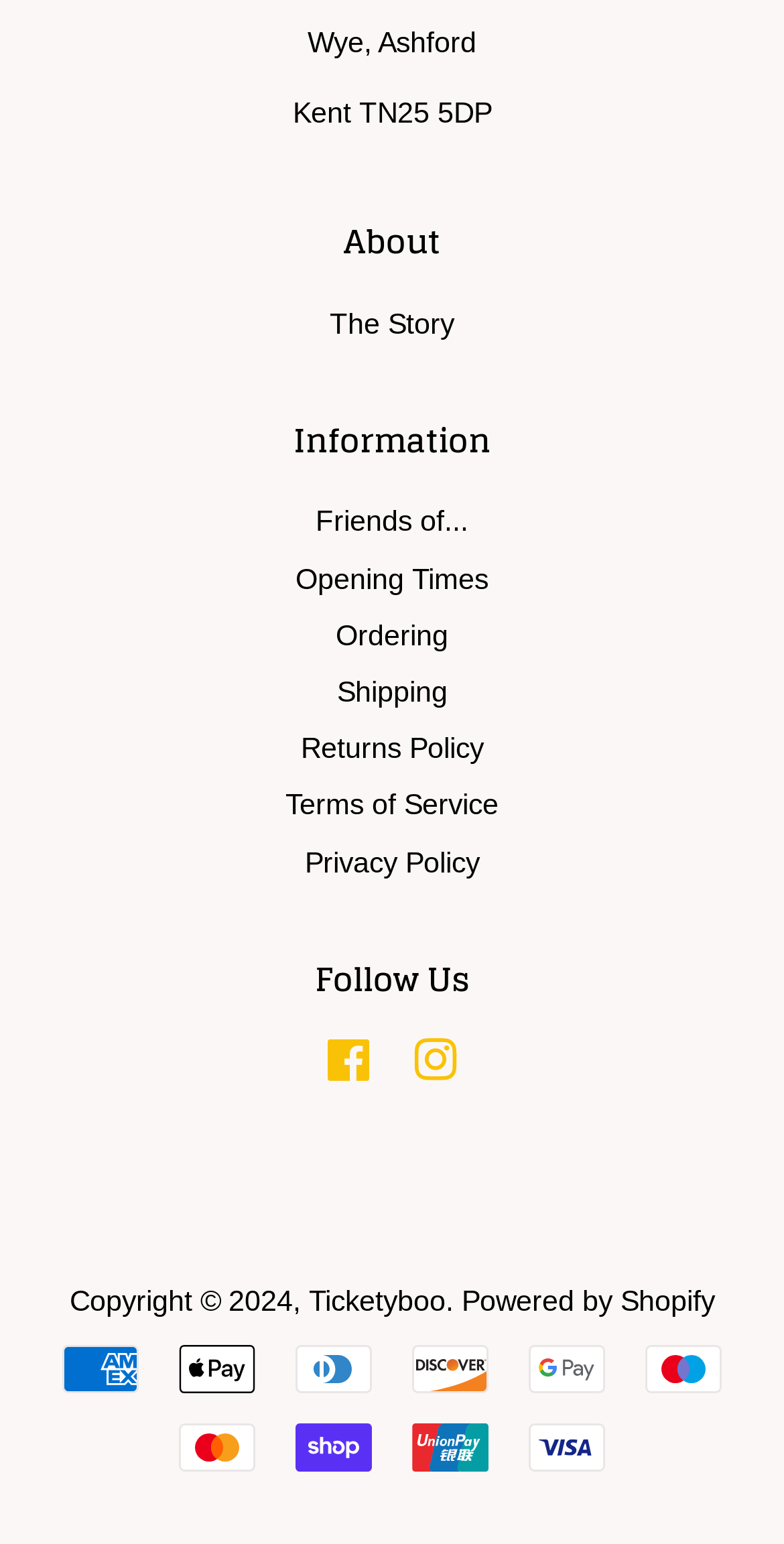Determine the bounding box of the UI element mentioned here: "Privacy Policy". The coordinates must be in the format [left, top, right, bottom] with values ranging from 0 to 1.

[0.388, 0.548, 0.612, 0.568]